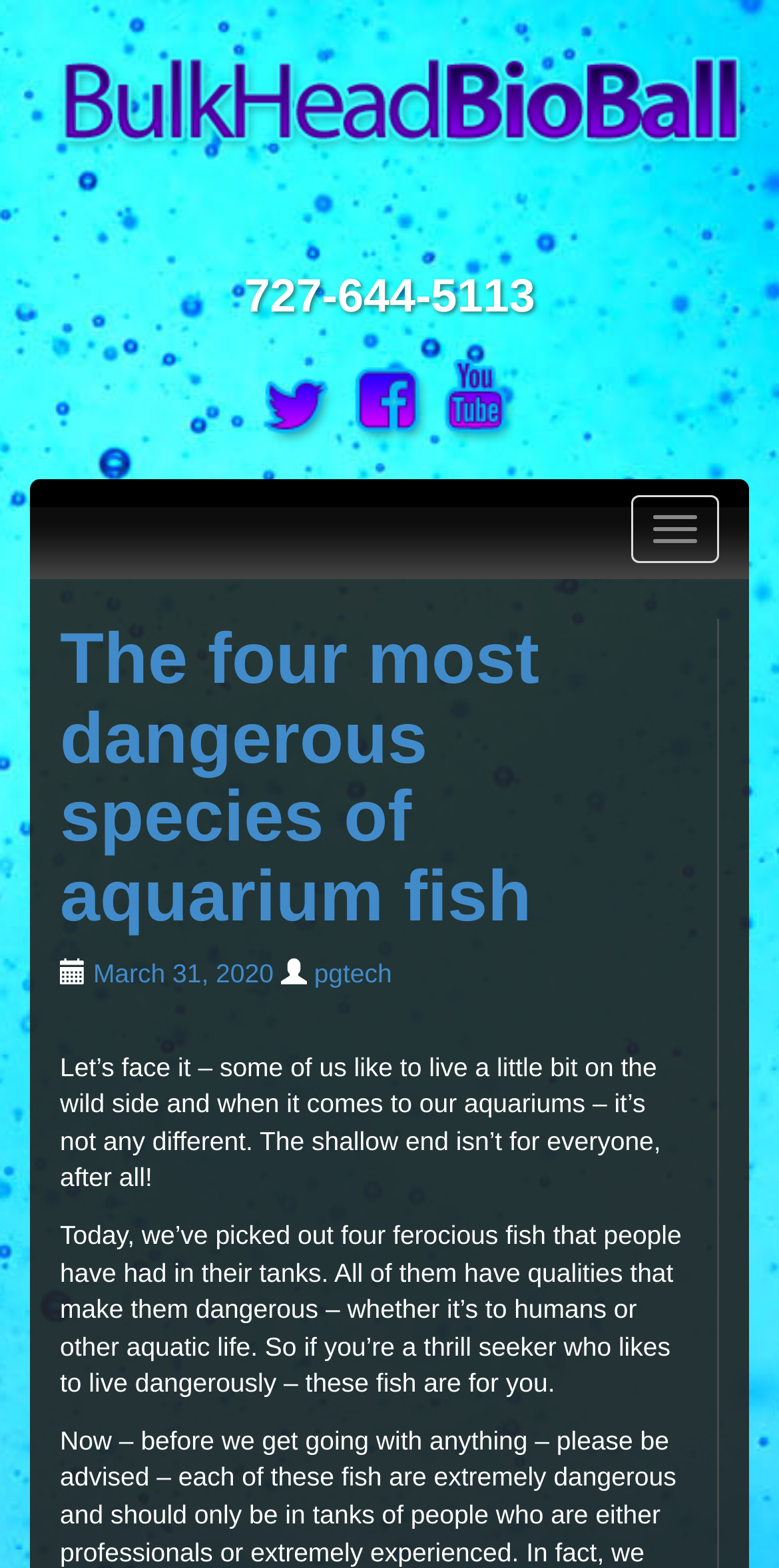How many fish species are discussed in the article?
Use the screenshot to answer the question with a single word or phrase.

Four